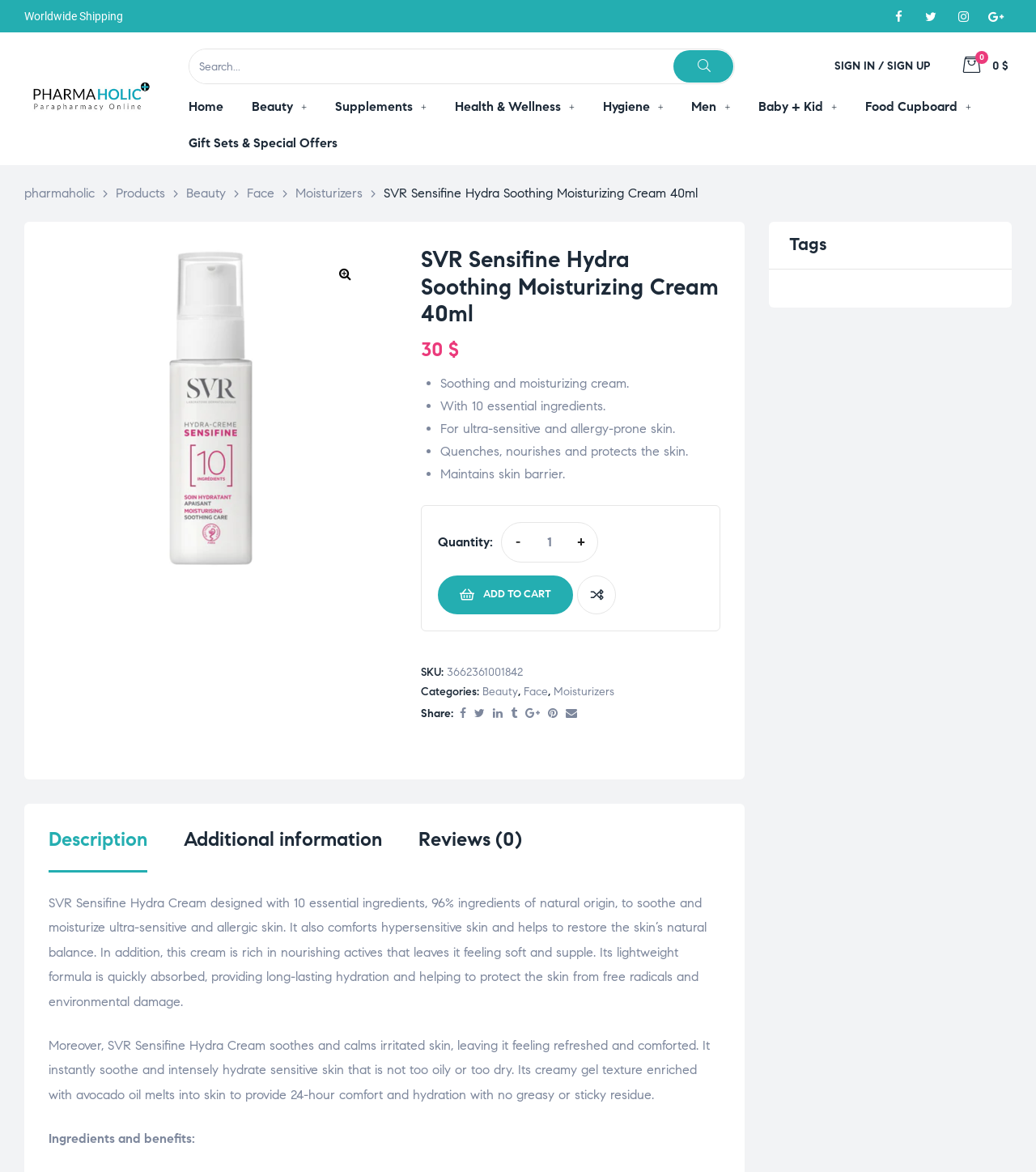What is the name of the product?
Provide an in-depth and detailed answer to the question.

I found the answer by looking at the heading 'SVR Sensifine Hydra Soothing Moisturizing Cream 40ml' and the image with the text 'SVR Sensifine Hydra Cream'.